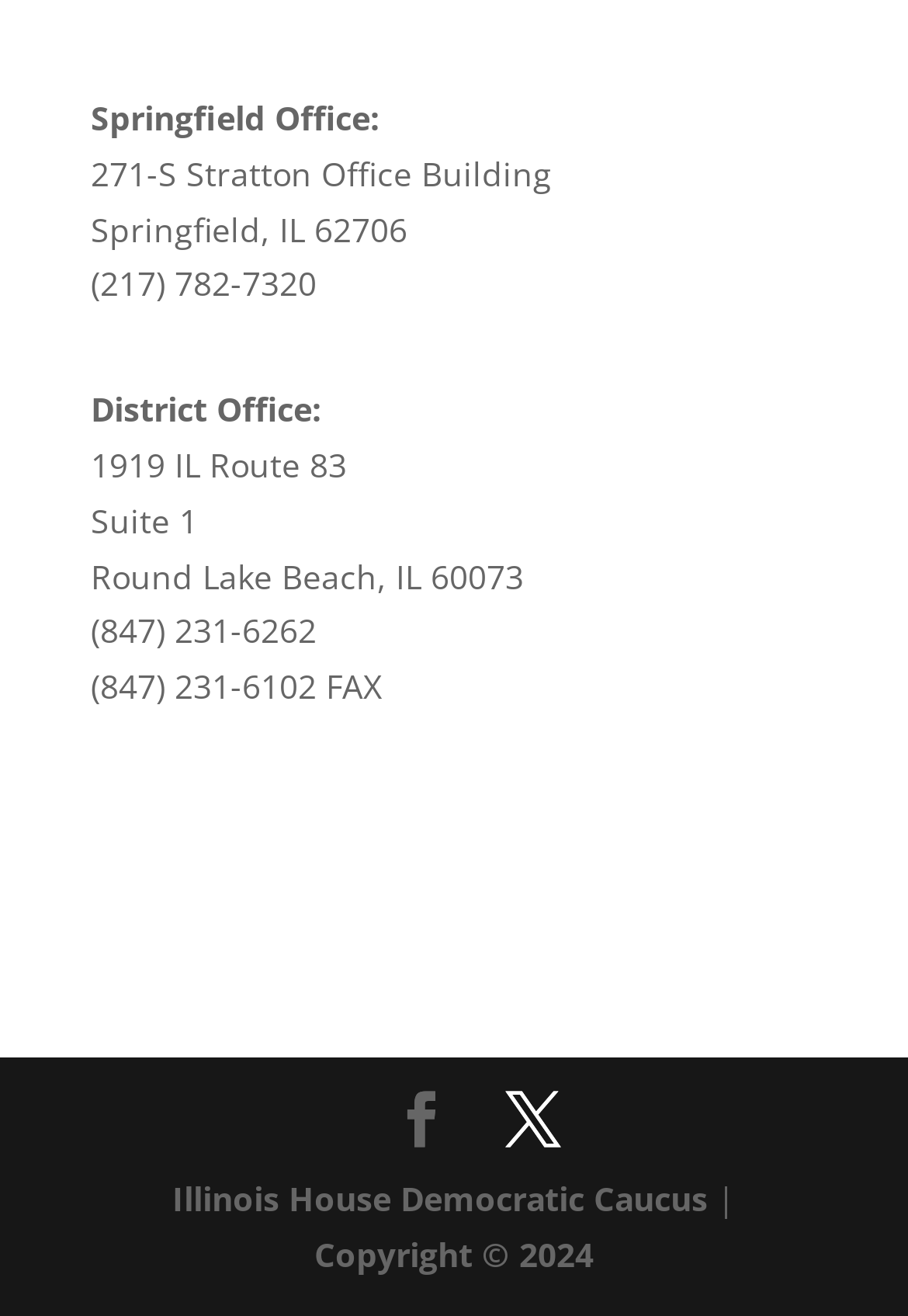What is the zip code of the Springfield Office?
Provide an in-depth answer to the question, covering all aspects.

I looked for the zip code associated with the Springfield Office, which is located at 271-S Stratton Office Building, and found it to be 62706.